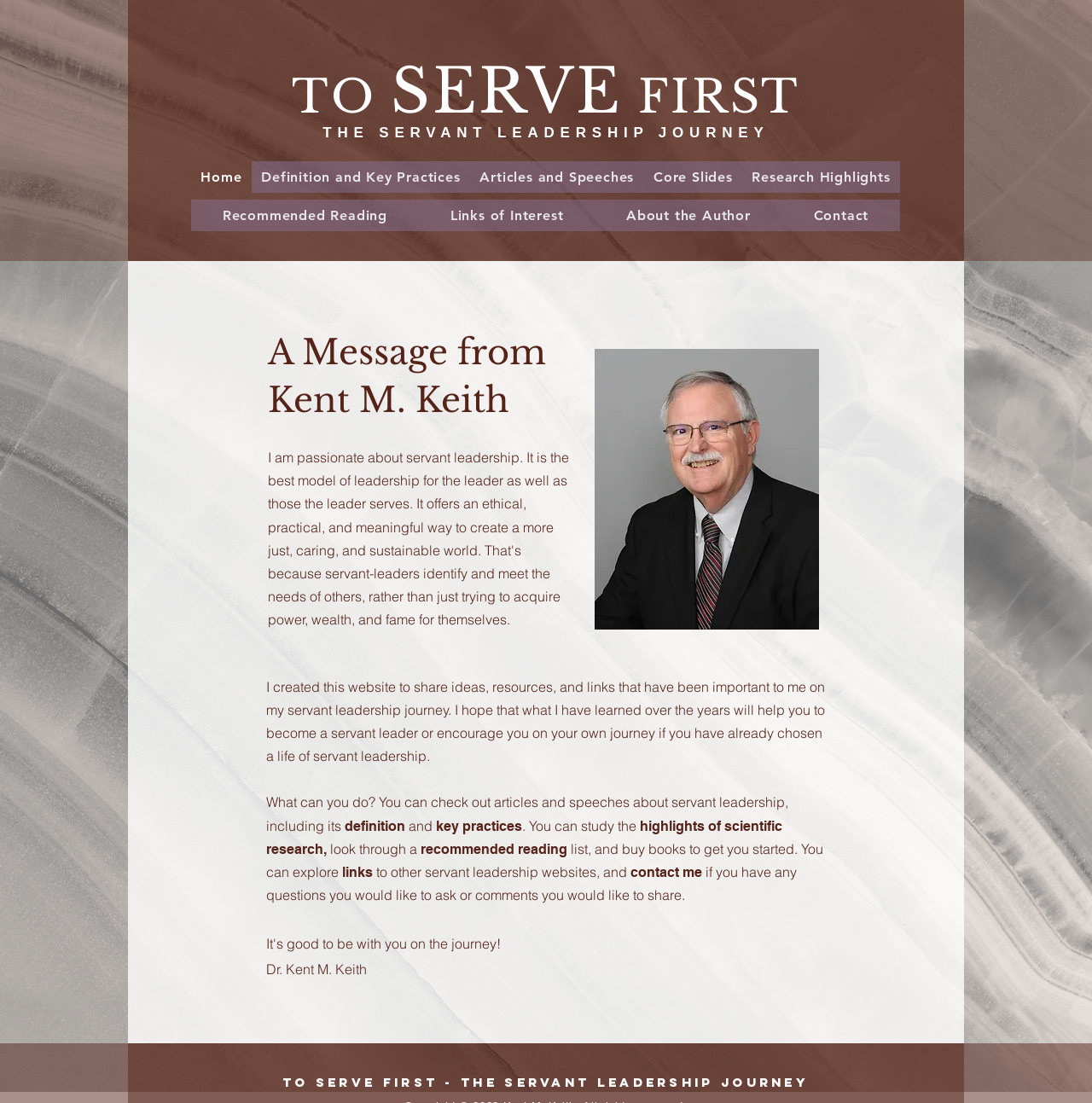Please specify the bounding box coordinates of the region to click in order to perform the following instruction: "Check out the 'Definition and Key Practices' page".

[0.23, 0.146, 0.431, 0.175]